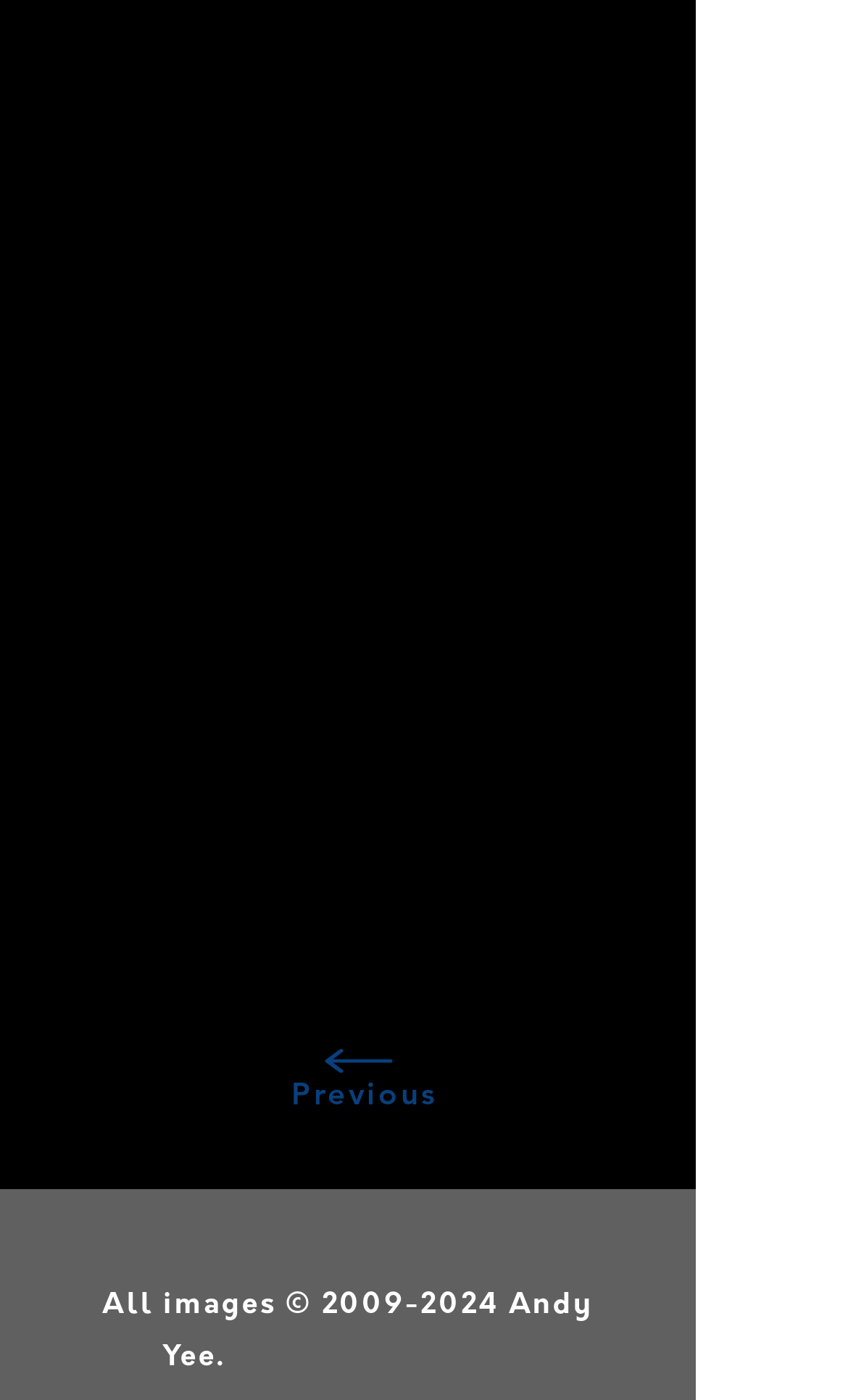What type of icons are in the social bar?
Please provide an in-depth and detailed response to the question.

The social bar contains two link elements, one with the text 'White Facebook Icon' and the other with the text 'White Instagram Icon', indicating that the icons are for Facebook and Instagram respectively.